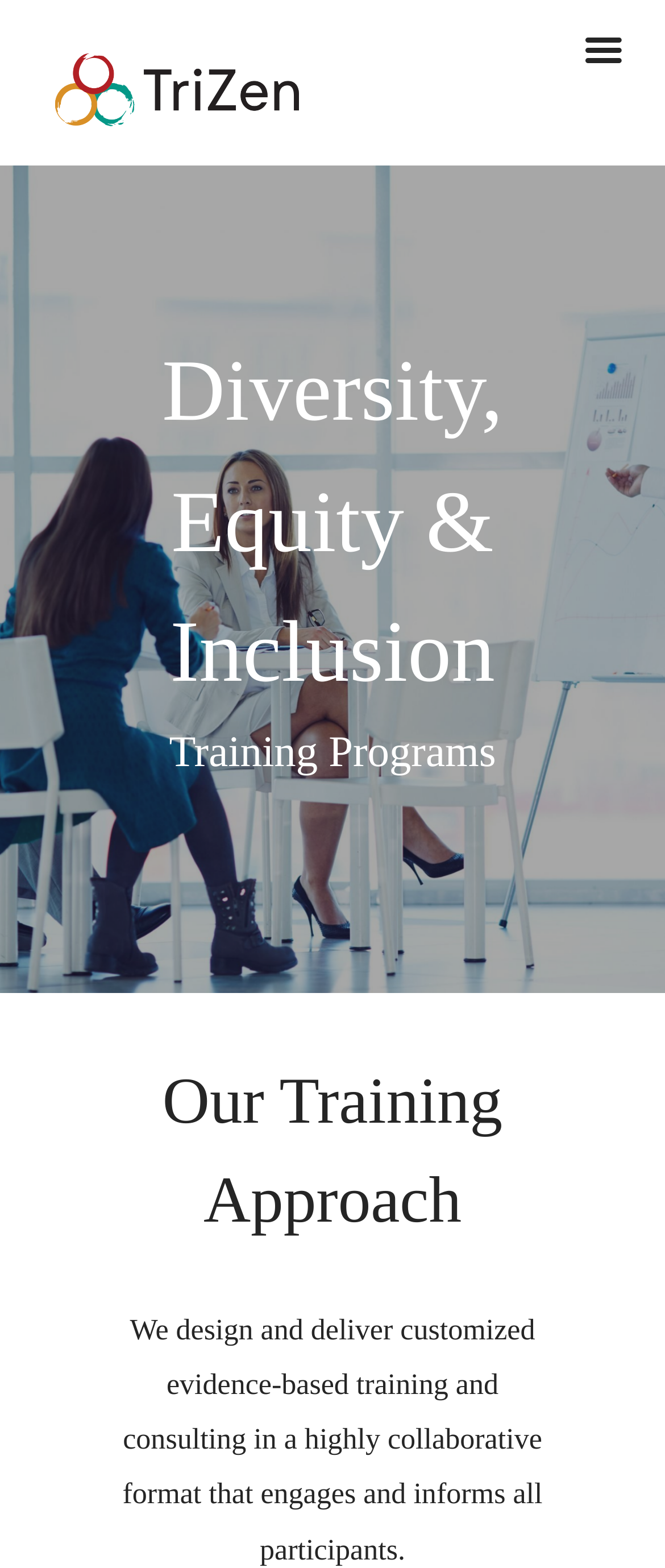Given the description of the UI element: "alt="logo"", predict the bounding box coordinates in the form of [left, top, right, bottom], with each value being a float between 0 and 1.

[0.038, 0.043, 0.495, 0.06]